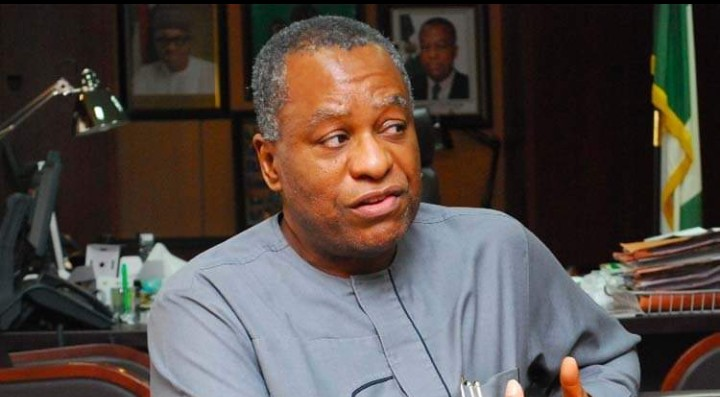Please answer the following question using a single word or phrase: 
What is the expression on Onyema's face?

Concern and determination